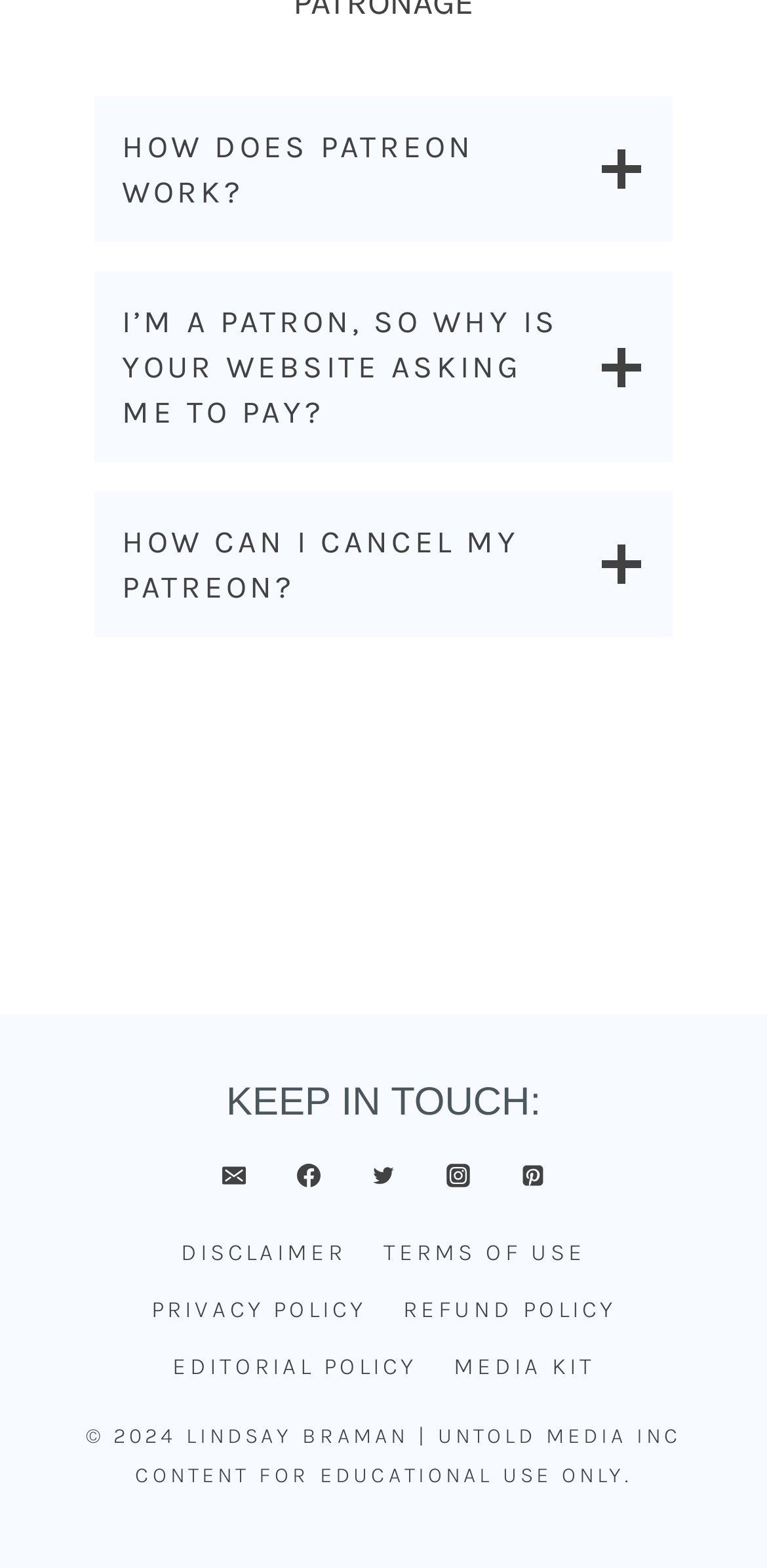Find the bounding box coordinates of the element you need to click on to perform this action: 'Cancel my Patreon subscription'. The coordinates should be represented by four float values between 0 and 1, in the format [left, top, right, bottom].

[0.123, 0.314, 0.877, 0.407]